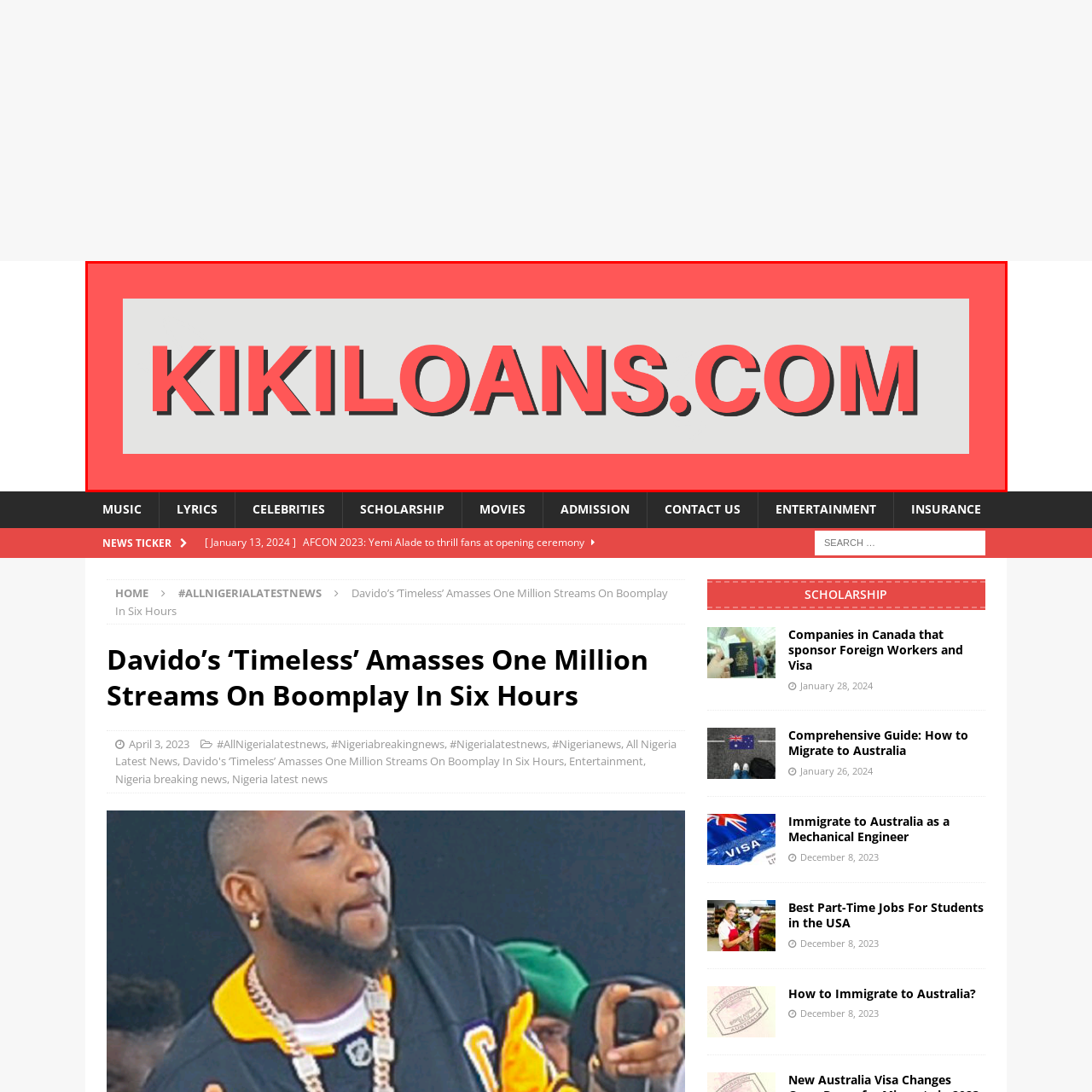Please analyze the portion of the image highlighted by the red bounding box and respond to the following question with a detailed explanation based on what you see: What font style is used for the website name?

The text 'KIKILOANS.COM' is rendered in an impactful, modern font, which showcases a mix of uppercase and lowercase letters, adding visual interest to the overall composition.